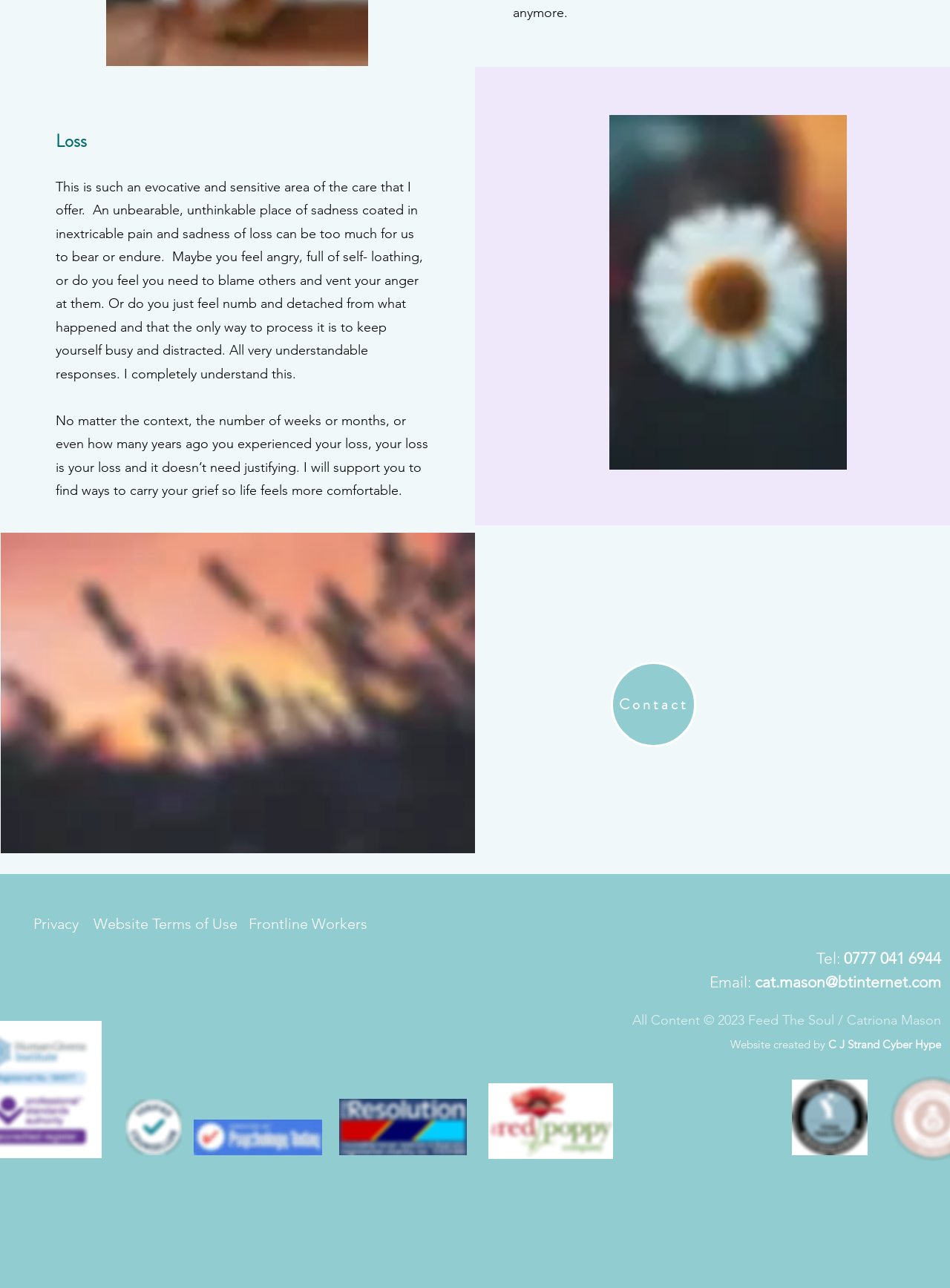For the given element description C J Strand Cyber Hype, determine the bounding box coordinates of the UI element. The coordinates should follow the format (top-left x, top-left y, bottom-right x, bottom-right y) and be within the range of 0 to 1.

[0.872, 0.805, 0.991, 0.816]